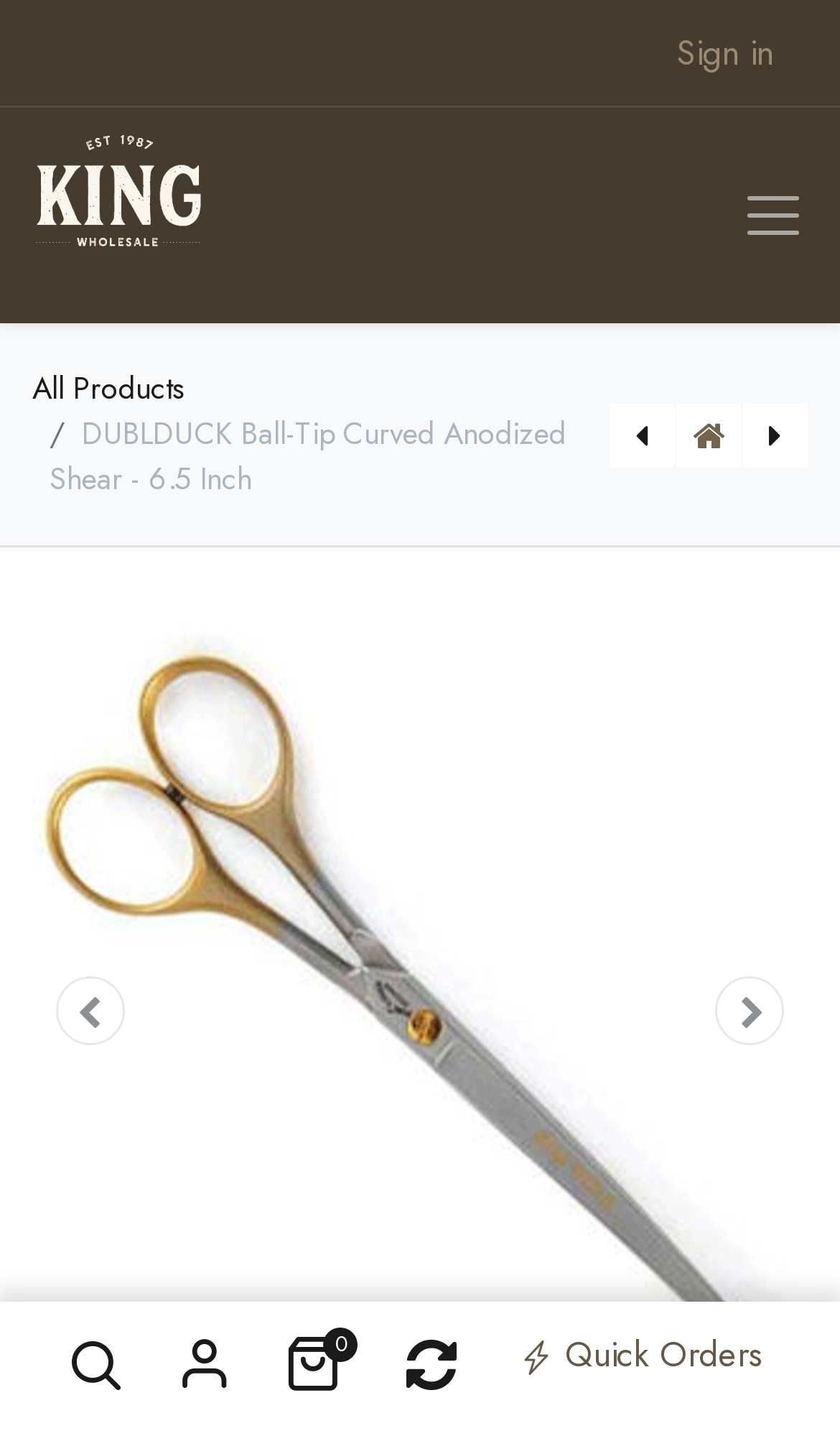What type of product is being displayed?
Please give a detailed and elaborate answer to the question based on the image.

Based on the webpage, I can see that the product being displayed is a Dubl Duck Ball-Tip Curved Anodized Shear, which is a type of cutting tool. The webpage provides detailed information about the product, including its length, material, and features.